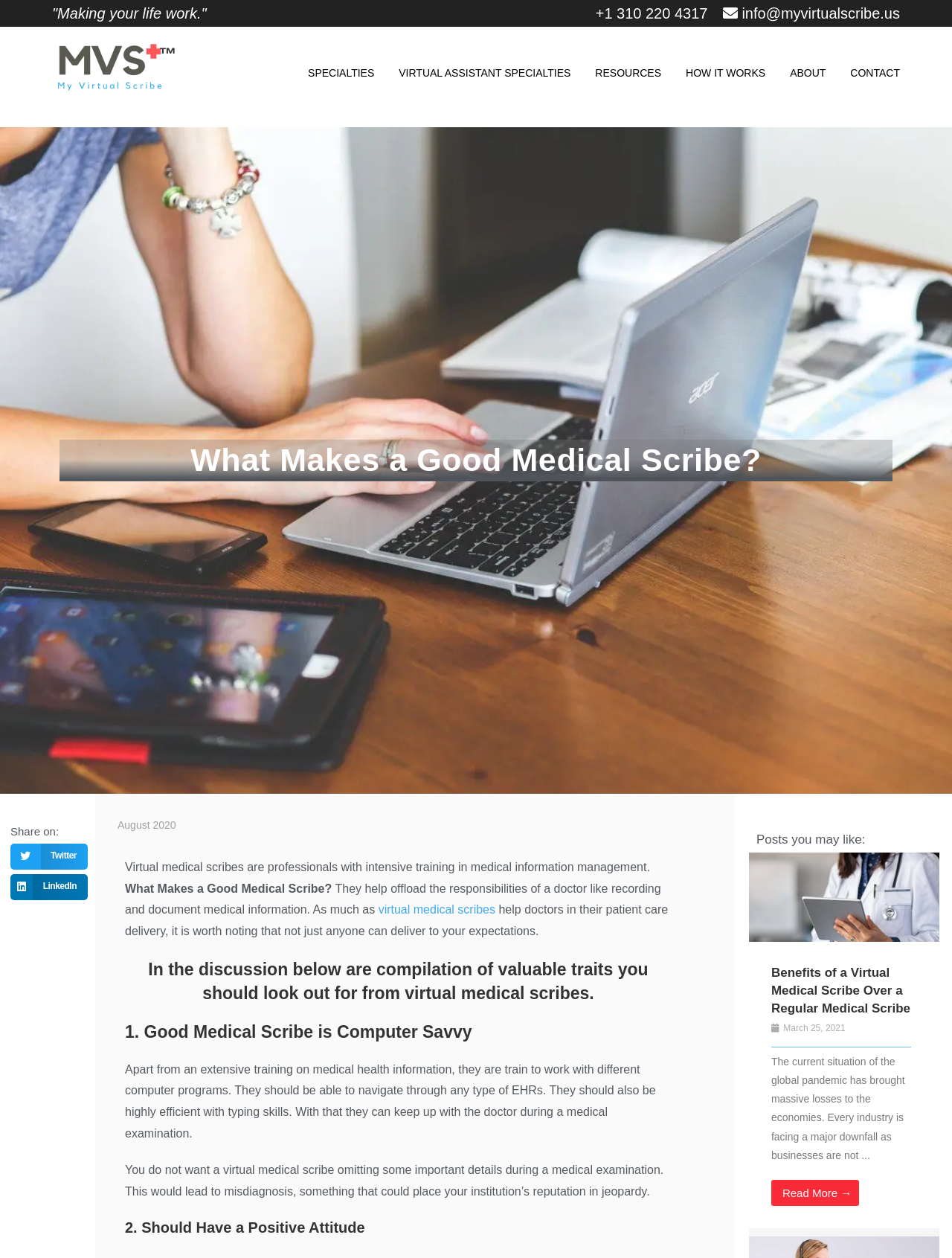What is the topic of the article?
From the image, respond with a single word or phrase.

Good medical scribe